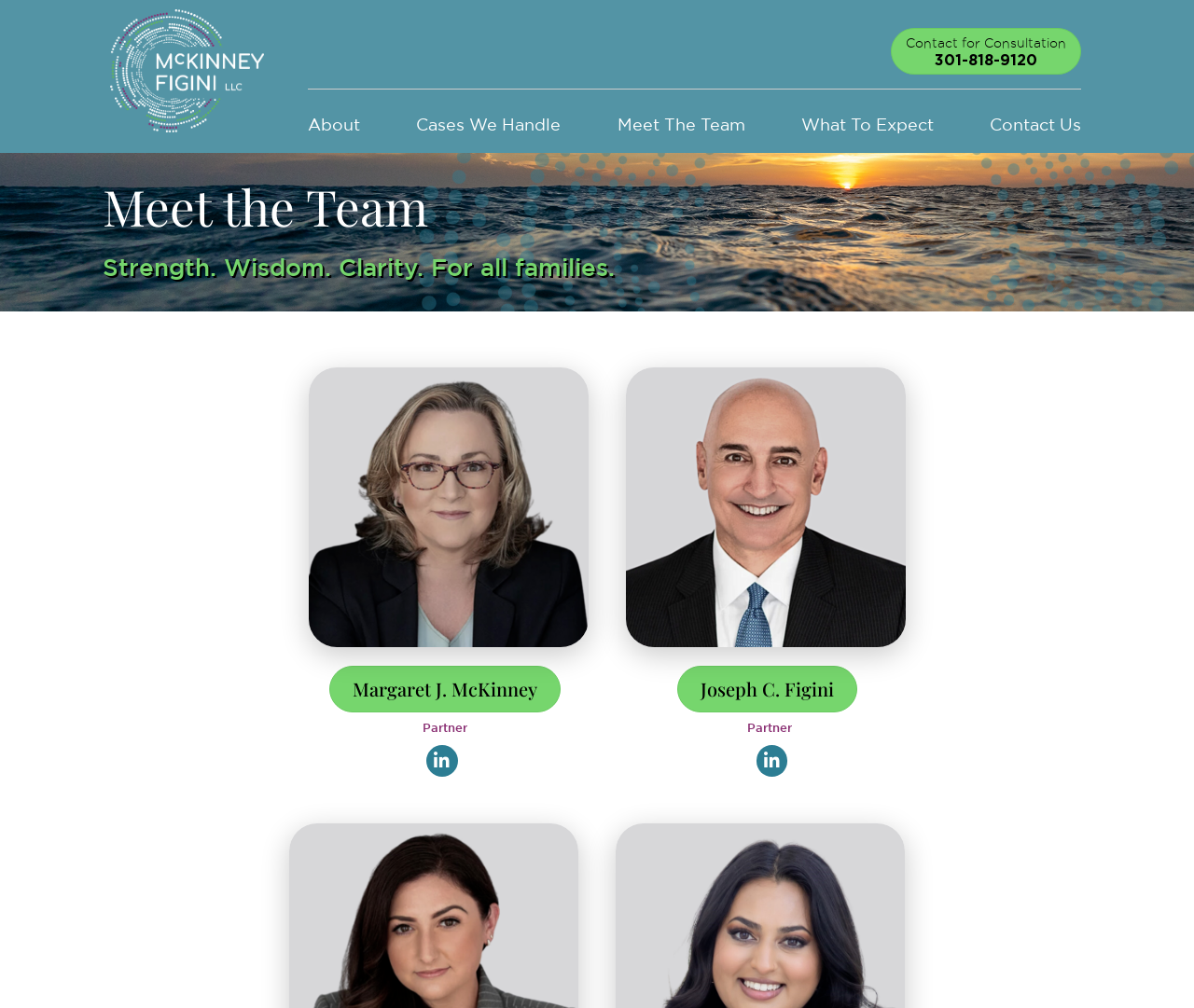Please mark the bounding box coordinates of the area that should be clicked to carry out the instruction: "View Margaret J. McKinney's profile".

[0.275, 0.661, 0.469, 0.707]